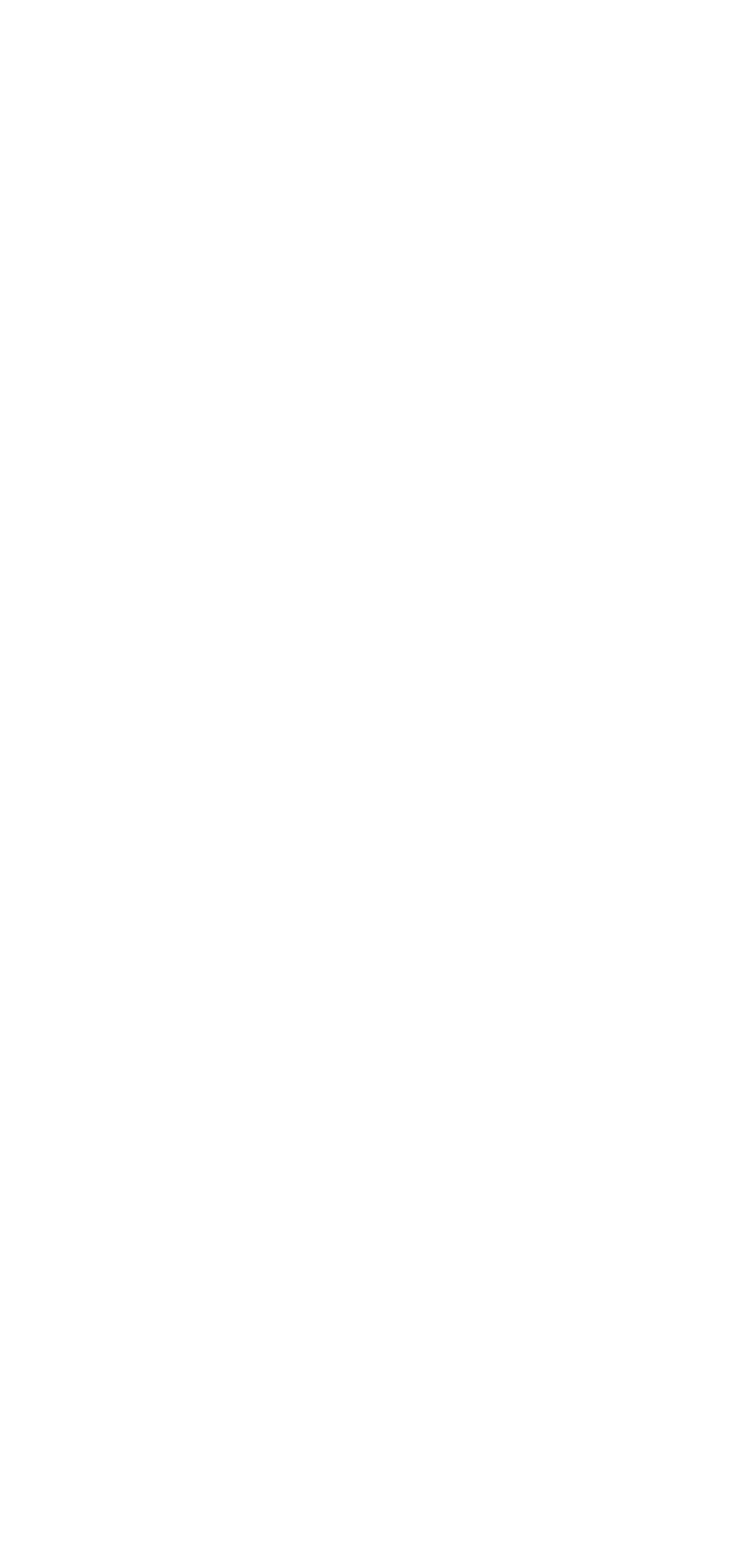What is the title of the second heading on the webpage?
Give a one-word or short-phrase answer derived from the screenshot.

The Ultimate Guide To casino